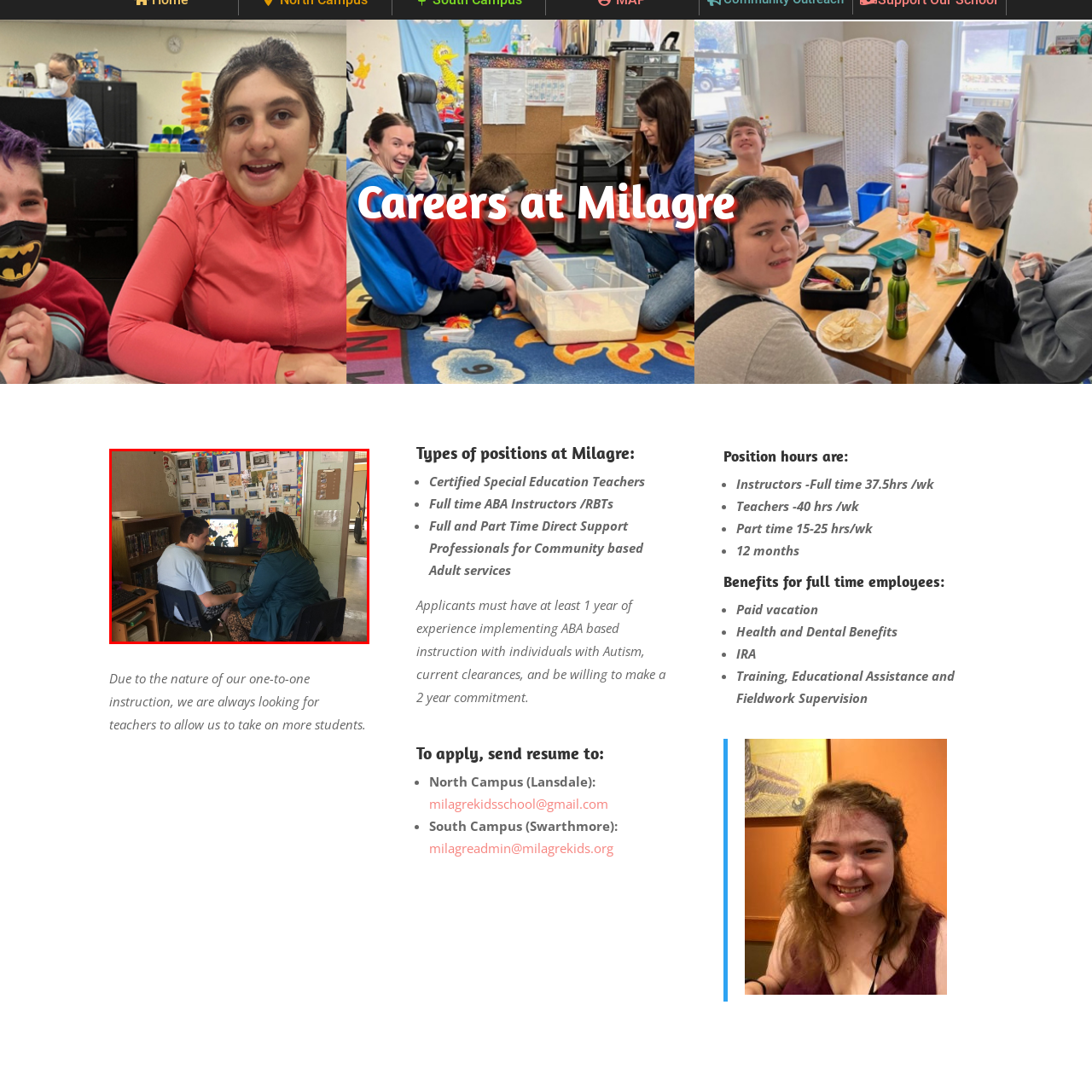What is on the wall behind them?
Check the image enclosed by the red bounding box and reply to the question using a single word or phrase.

Photographs and artwork